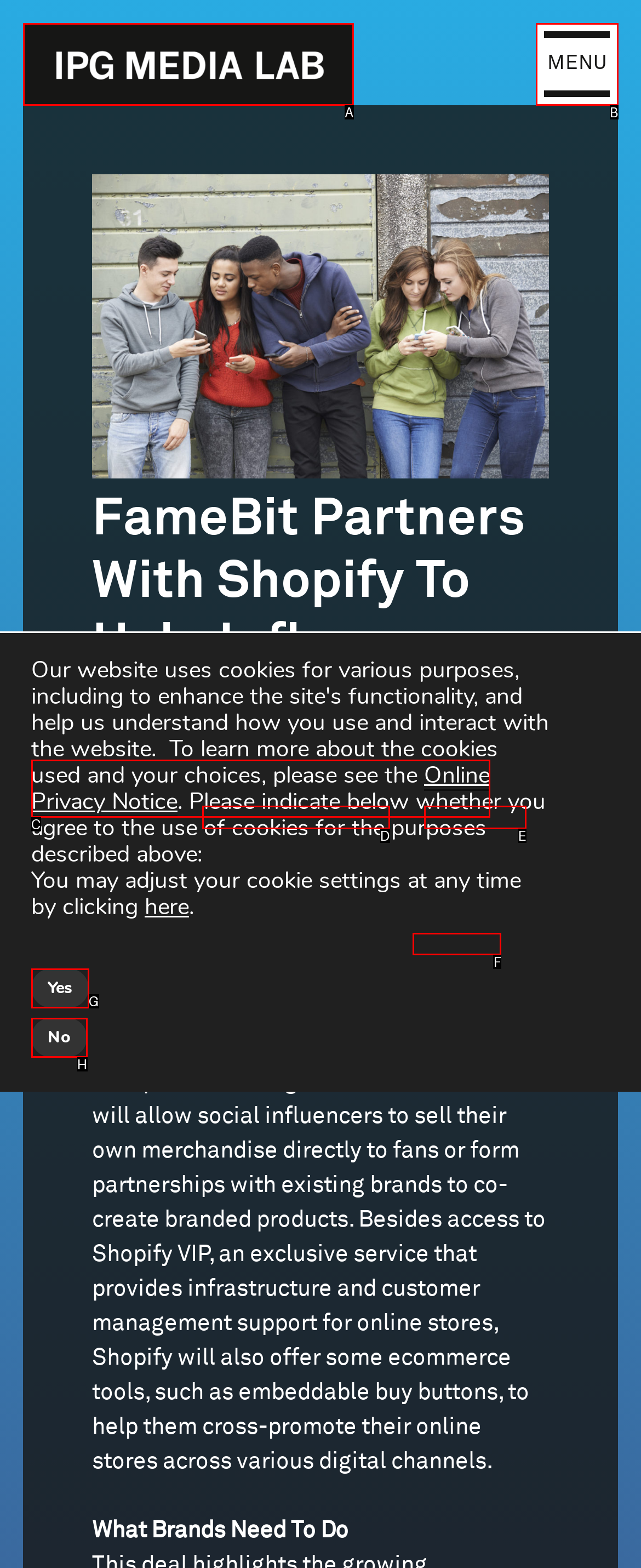Tell me which one HTML element I should click to complete the following task: Read the article about 'FameBit' partnership Answer with the option's letter from the given choices directly.

F